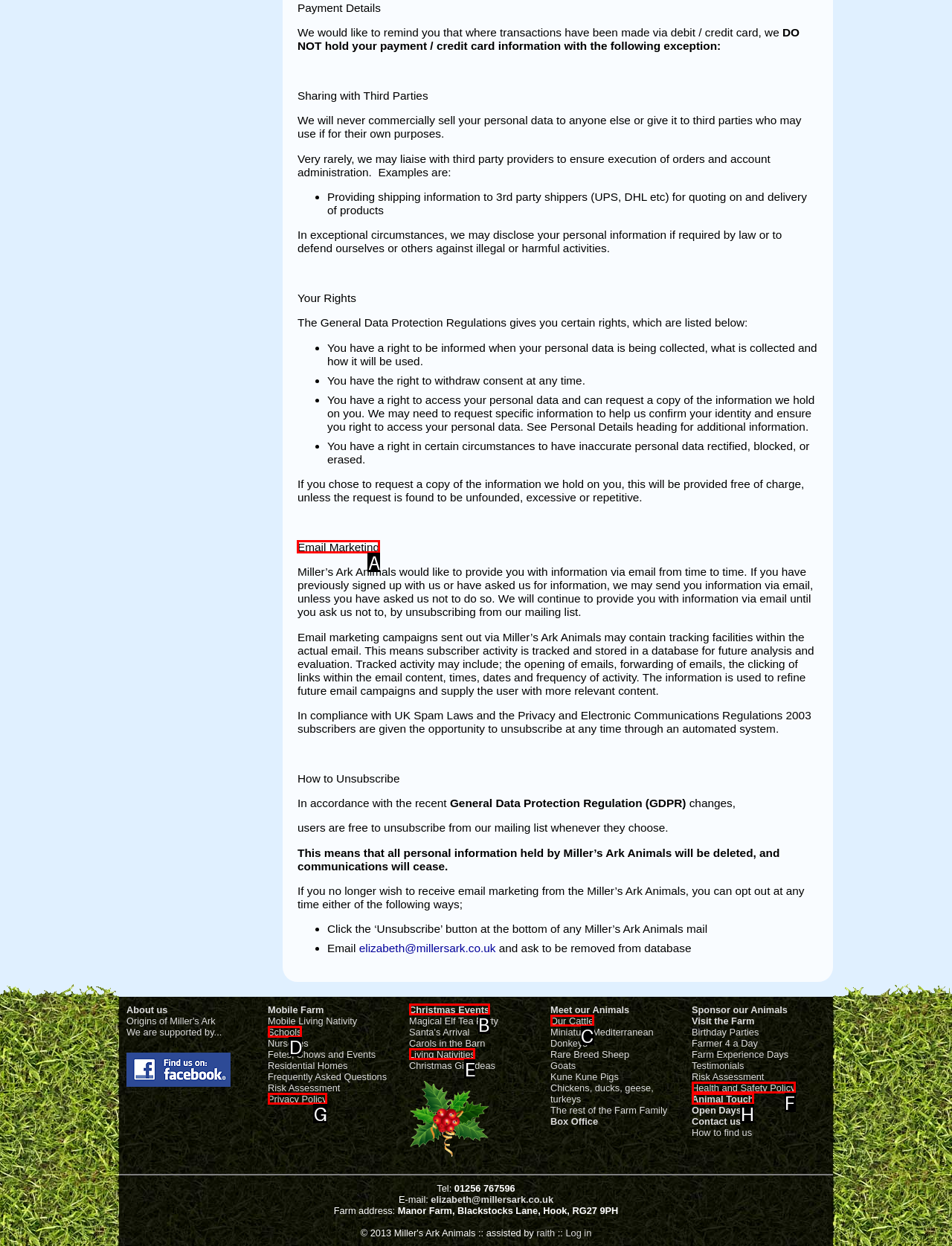Determine the letter of the UI element that you need to click to perform the task: Click 'Email Marketing'.
Provide your answer with the appropriate option's letter.

A